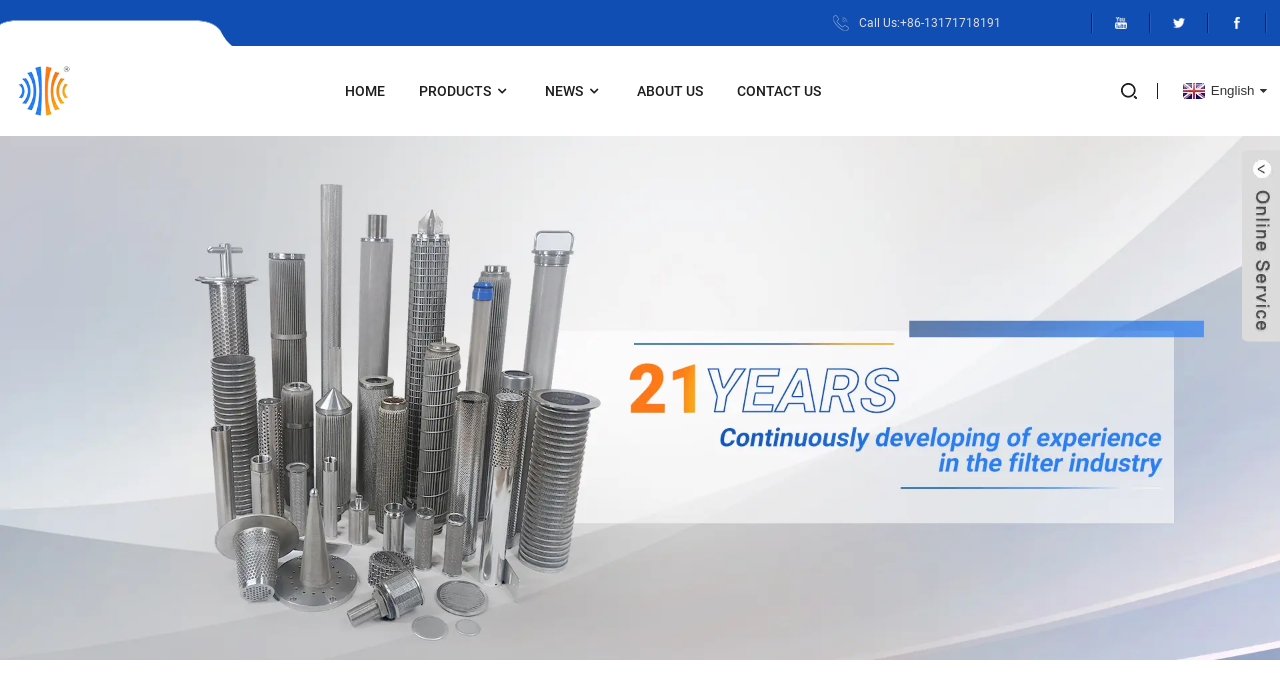What is the company's phone number?
Using the details shown in the screenshot, provide a comprehensive answer to the question.

I found the phone number by looking at the link element with the text 'Call Us:+86-13171718191' which is located at the top of the page.